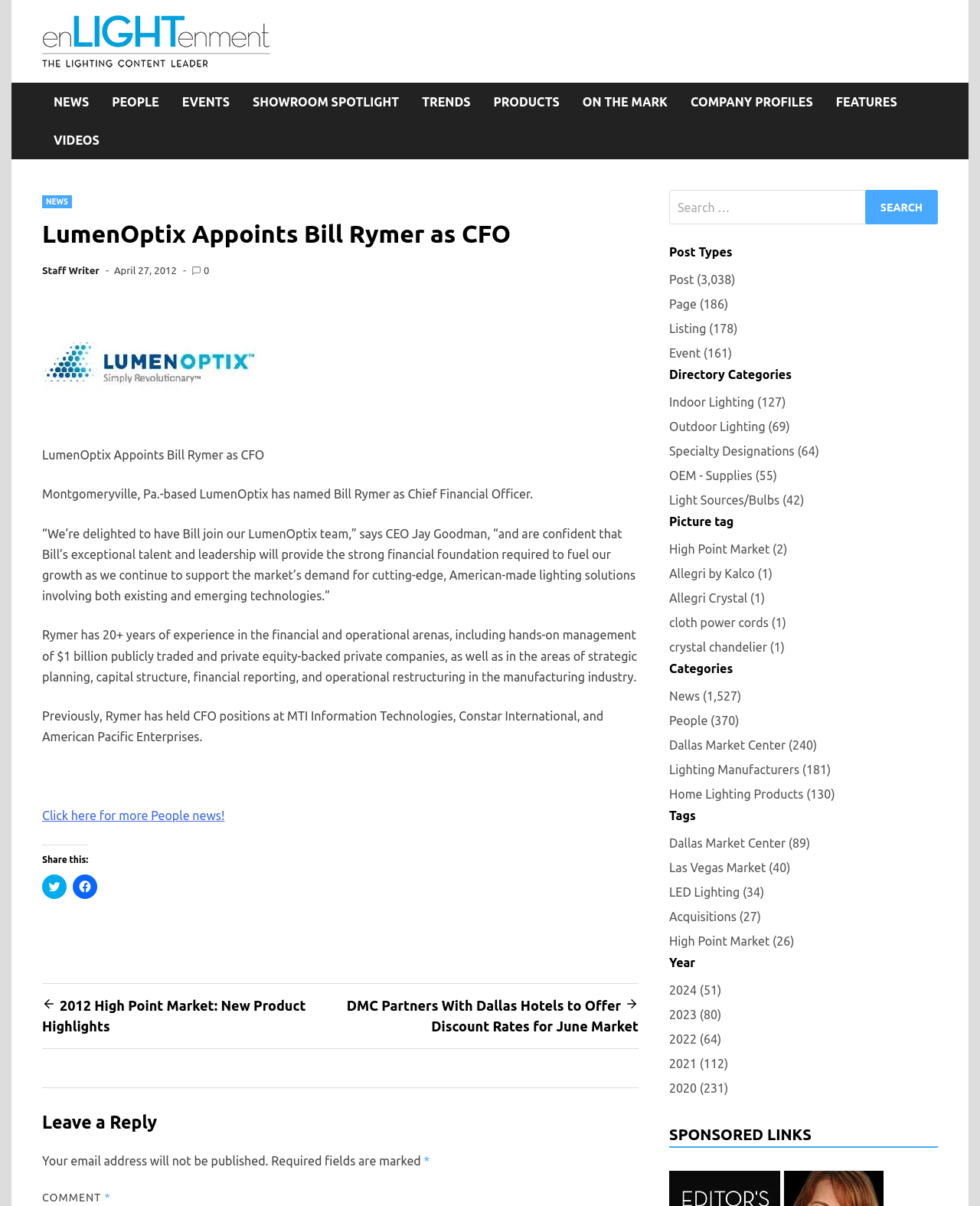What is the name of the CEO of LumenOptix? Based on the image, give a response in one word or a short phrase.

Jay Goodman